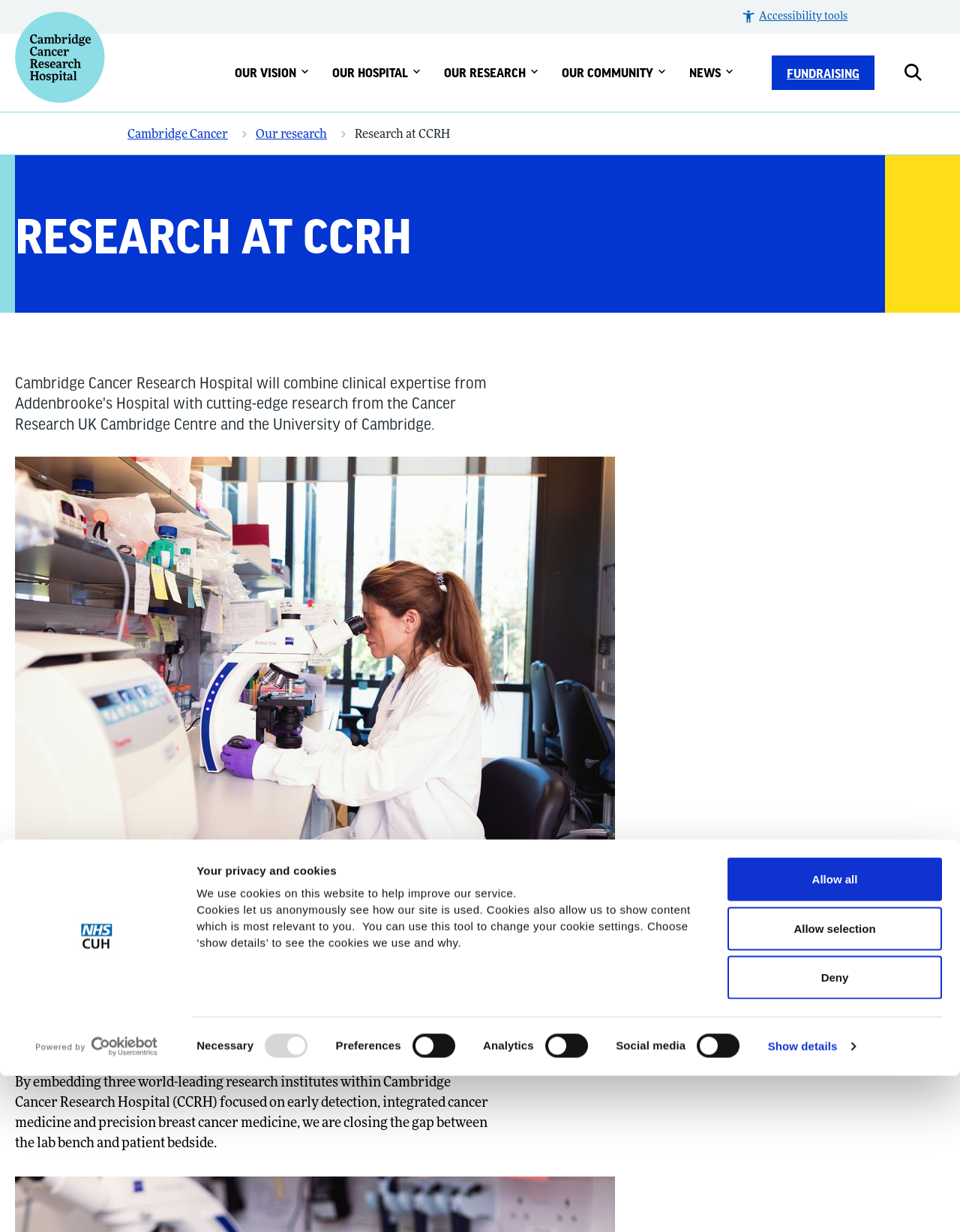Locate the bounding box coordinates of the element's region that should be clicked to carry out the following instruction: "Open site search". The coordinates need to be four float numbers between 0 and 1, i.e., [left, top, right, bottom].

[0.942, 0.039, 0.984, 0.078]